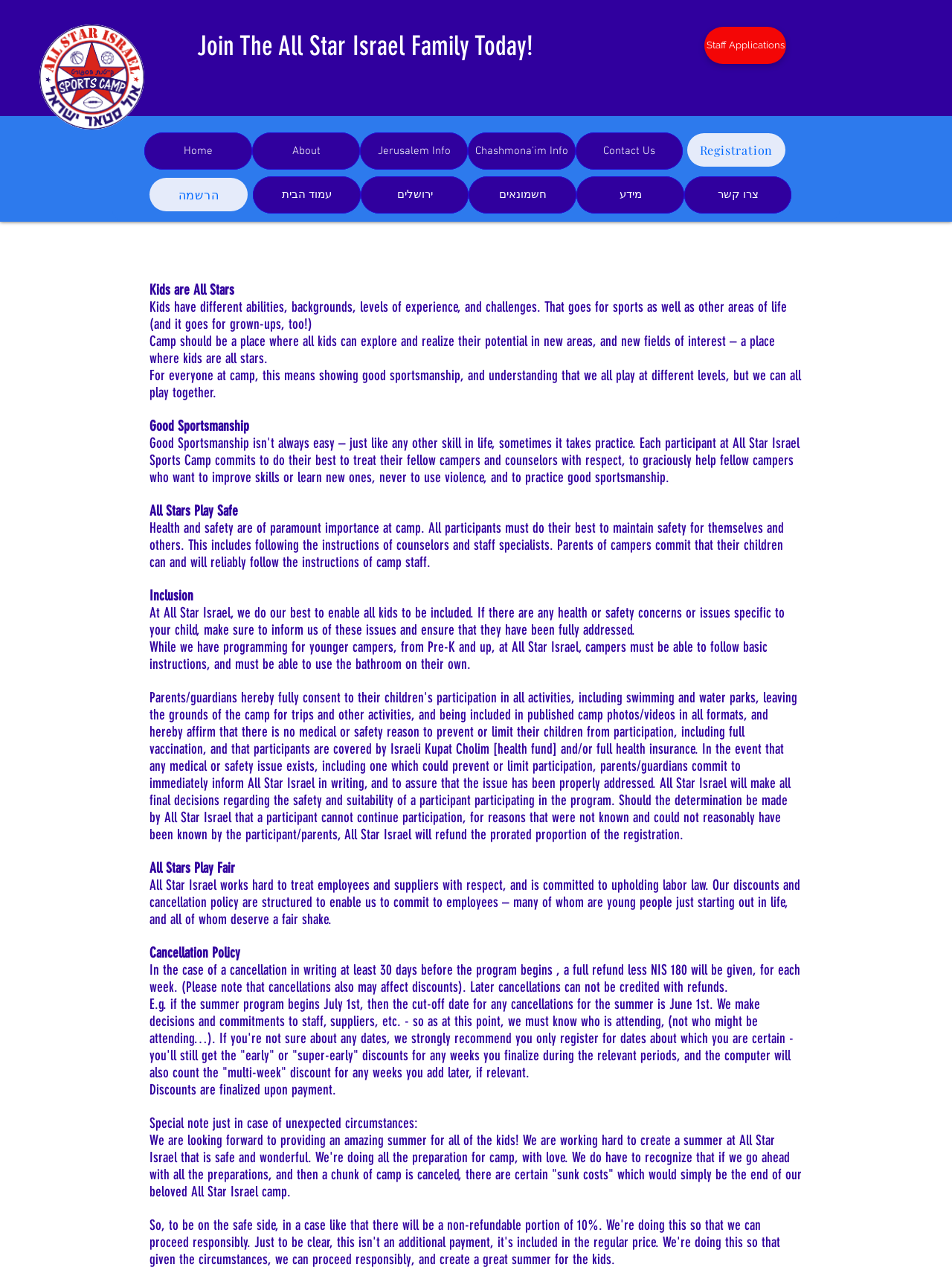Locate the UI element described by About and provide its bounding box coordinates. Use the format (top-left x, top-left y, bottom-right x, bottom-right y) with all values as floating point numbers between 0 and 1.

[0.265, 0.104, 0.378, 0.133]